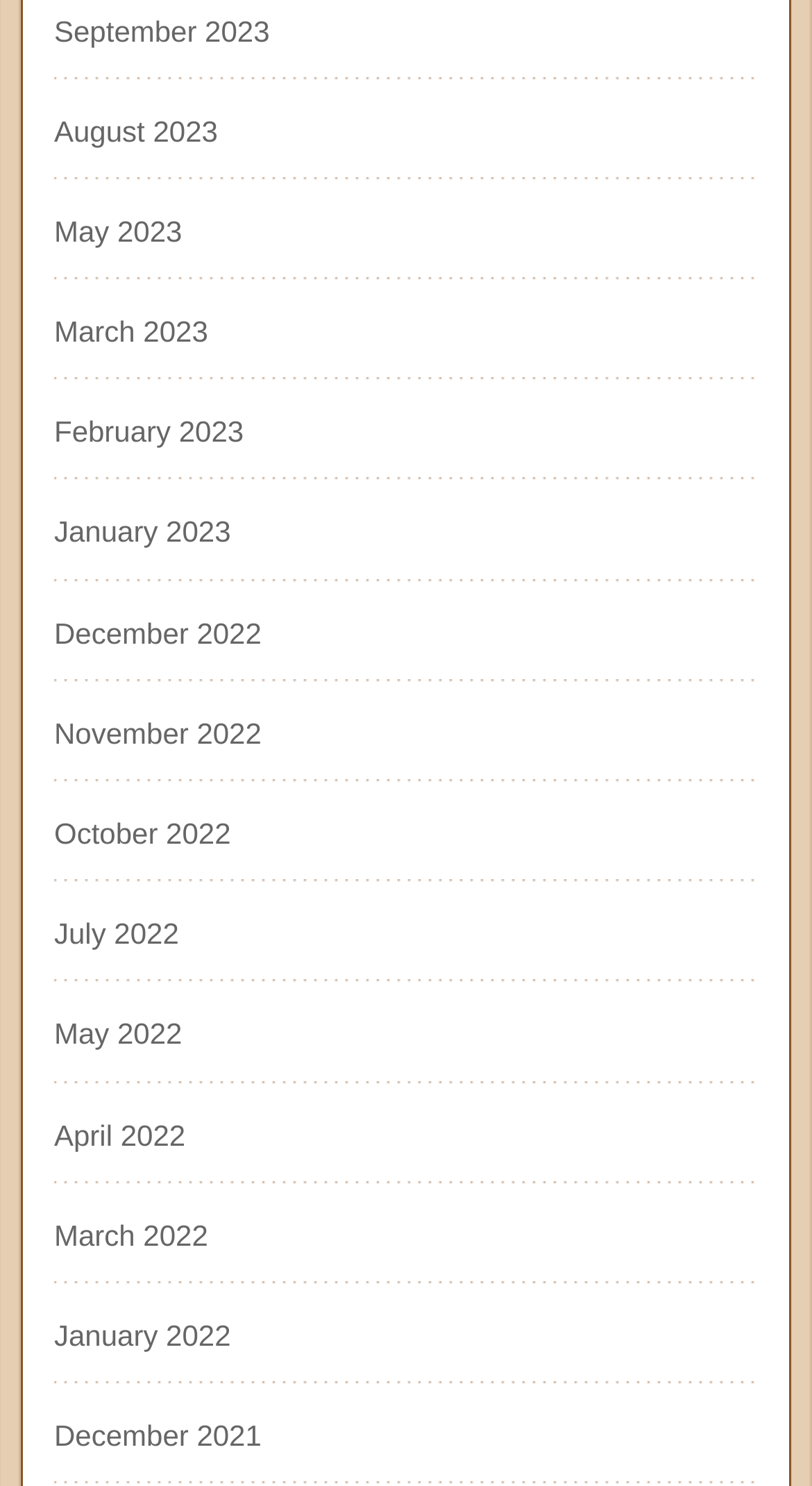Please provide the bounding box coordinates in the format (top-left x, top-left y, bottom-right x, bottom-right y). Remember, all values are floating point numbers between 0 and 1. What is the bounding box coordinate of the region described as: August 2023

[0.067, 0.077, 0.268, 0.099]